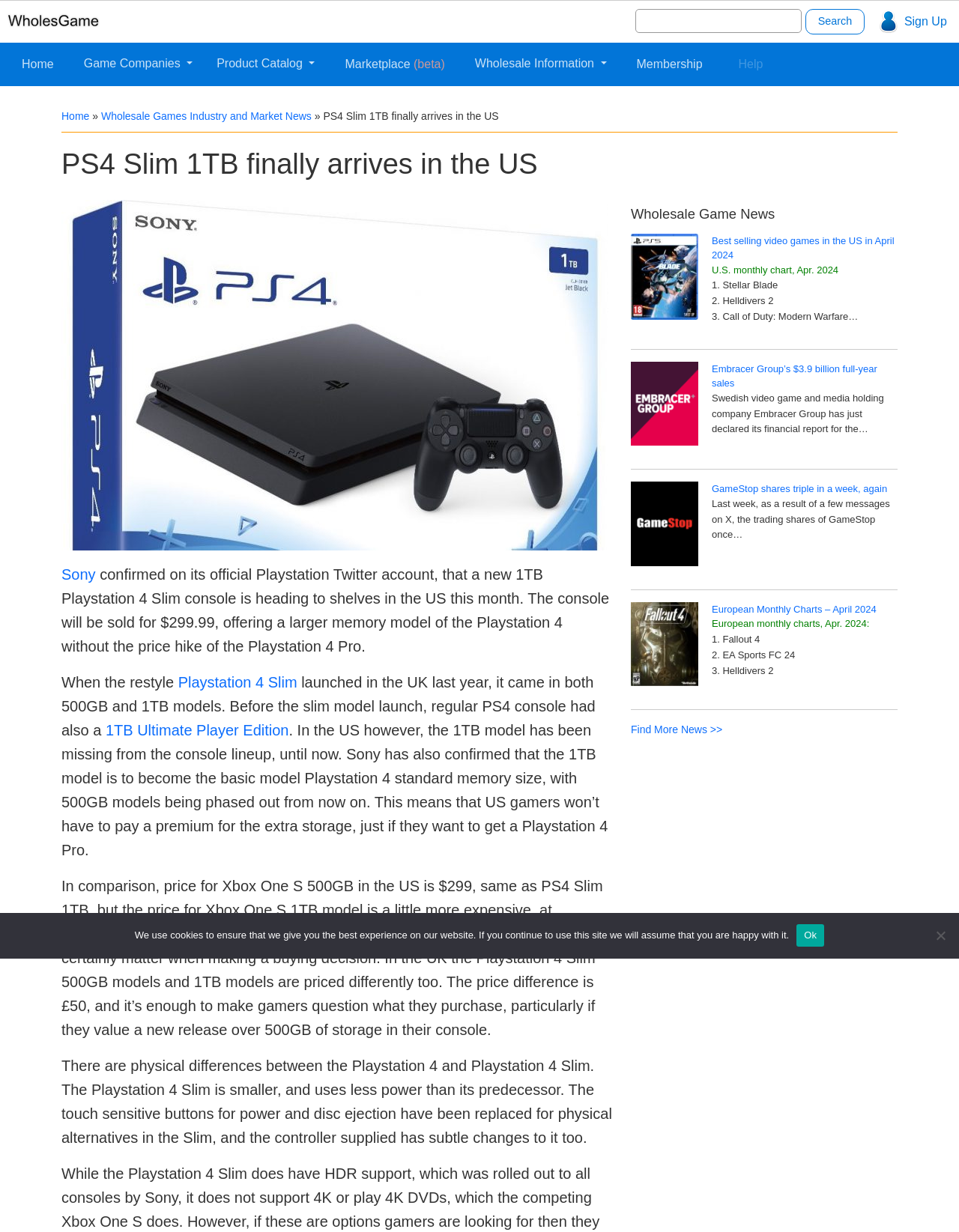Determine the bounding box coordinates for the area you should click to complete the following instruction: "Go to Home".

[0.016, 0.04, 0.062, 0.065]